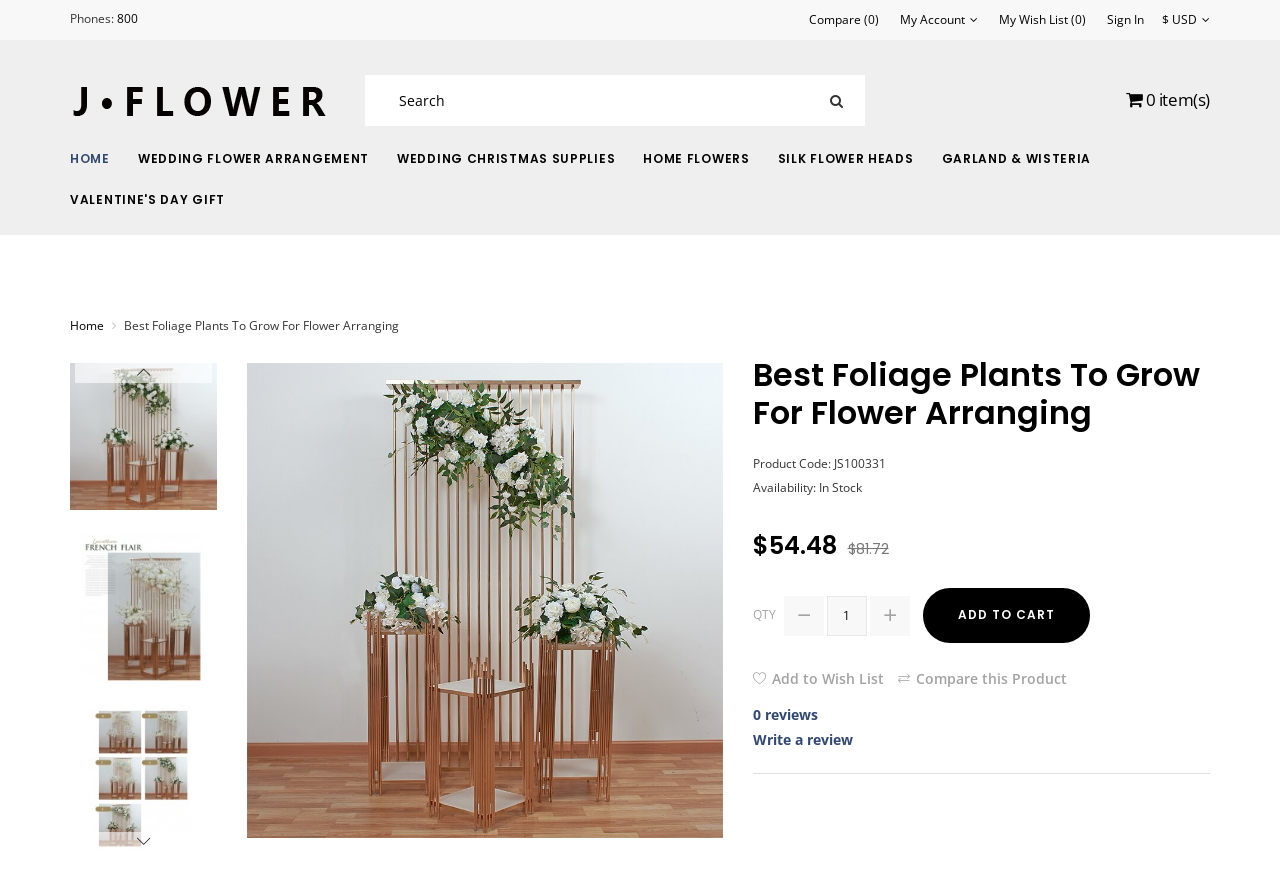What can you do with the product?
Examine the image closely and answer the question with as much detail as possible.

I inferred the purpose of the product by looking at the title of the webpage, which is 'Best Foliage Plants To Grow For Flower Arranging', and understanding that the product is a type of foliage plant.